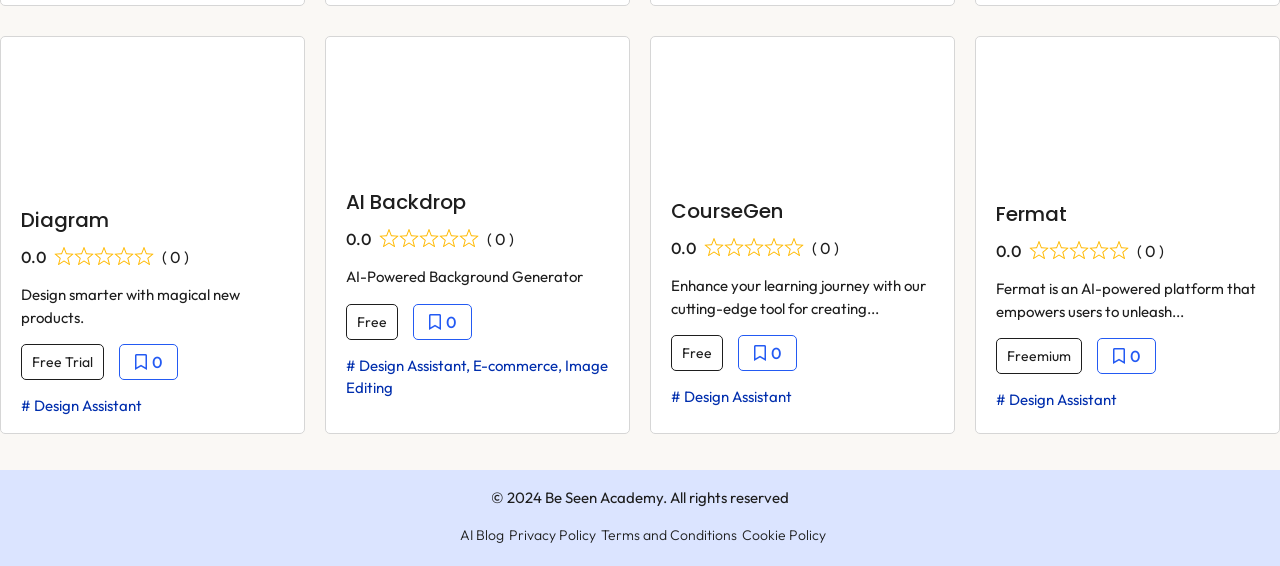Find the bounding box coordinates of the area that needs to be clicked in order to achieve the following instruction: "Click on the AI Backdrop e-commerce link". The coordinates should be specified as four float numbers between 0 and 1, i.e., [left, top, right, bottom].

[0.255, 0.066, 0.491, 0.313]